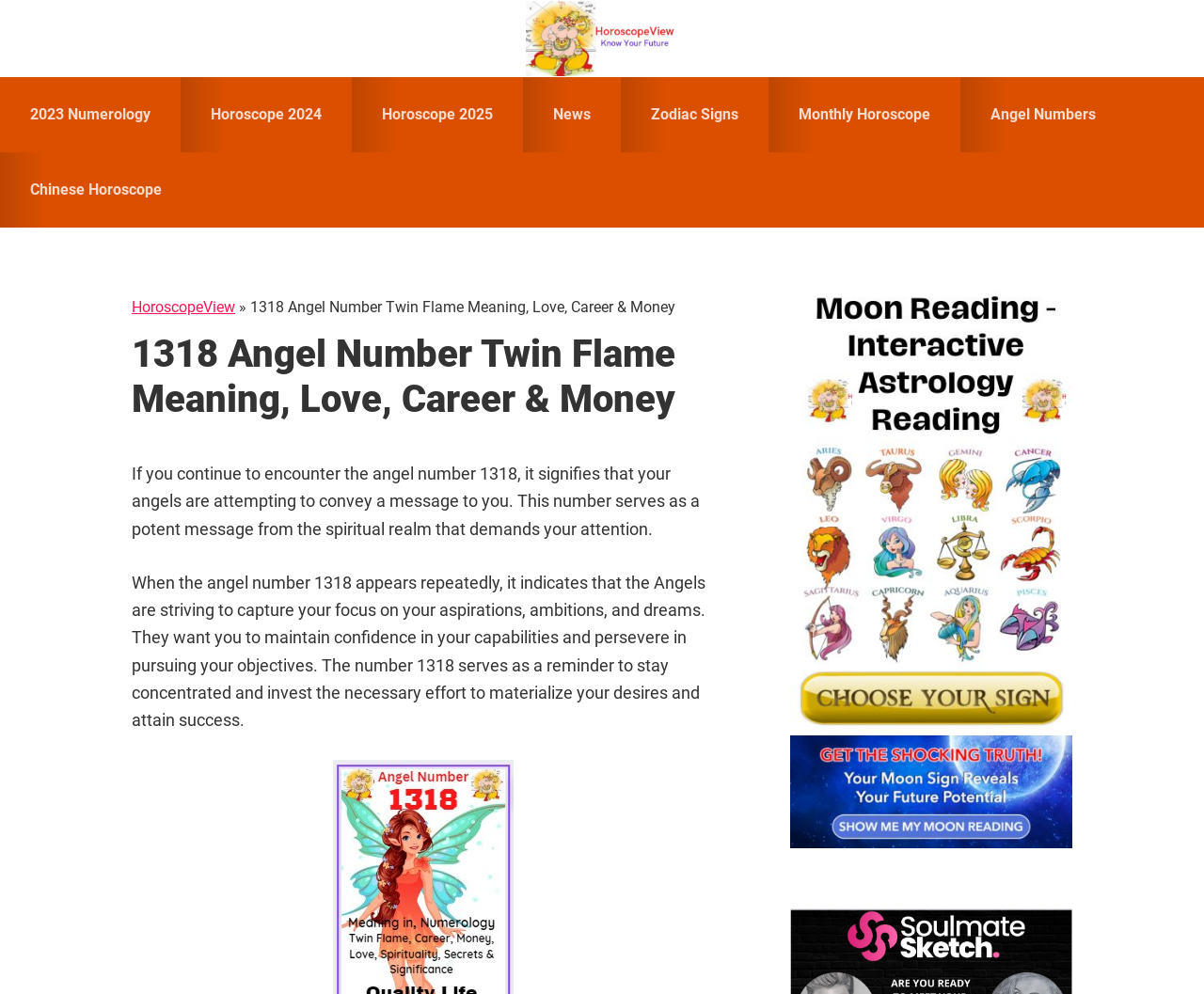Based on the element description: "Monthly Horoscope", identify the UI element and provide its bounding box coordinates. Use four float numbers between 0 and 1, [left, top, right, bottom].

[0.638, 0.078, 0.798, 0.153]